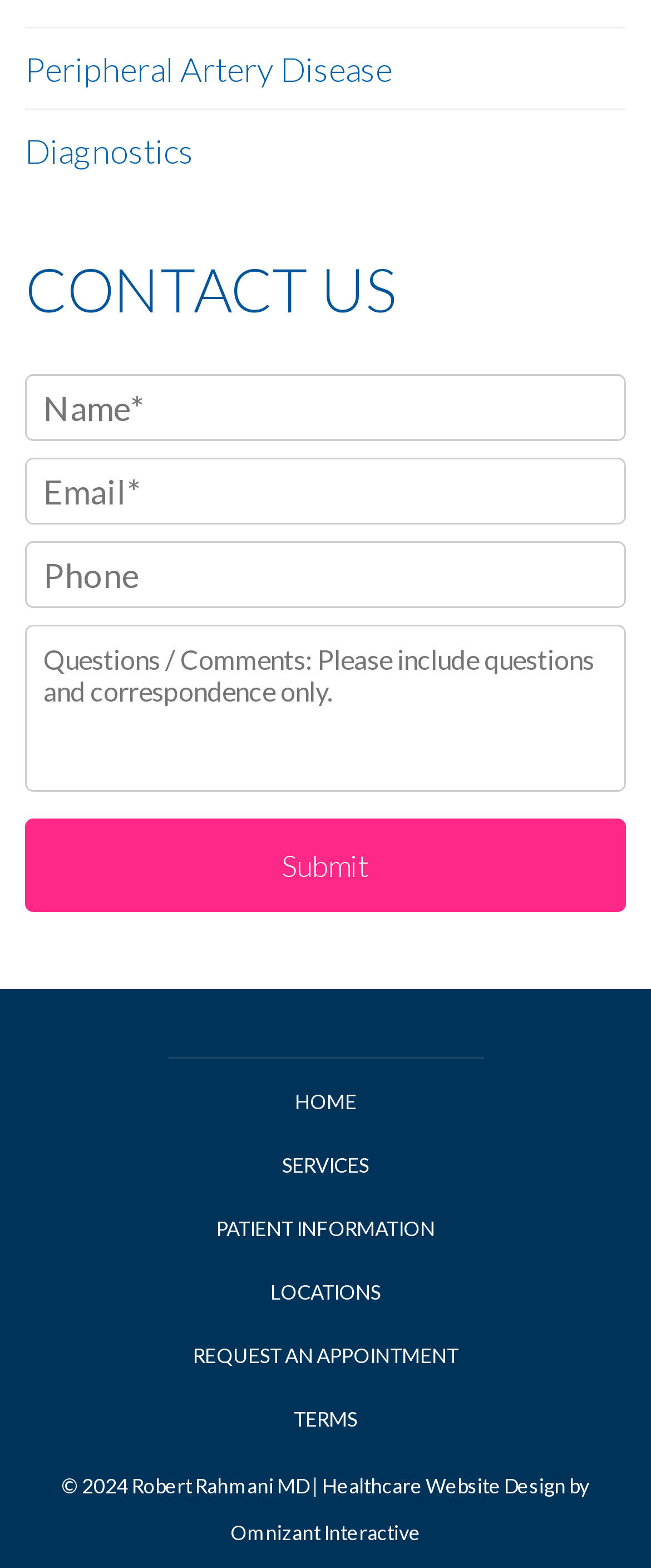Identify the bounding box coordinates for the UI element described by the following text: "Peripheral Artery Disease". Provide the coordinates as four float numbers between 0 and 1, in the format [left, top, right, bottom].

[0.038, 0.031, 0.603, 0.057]